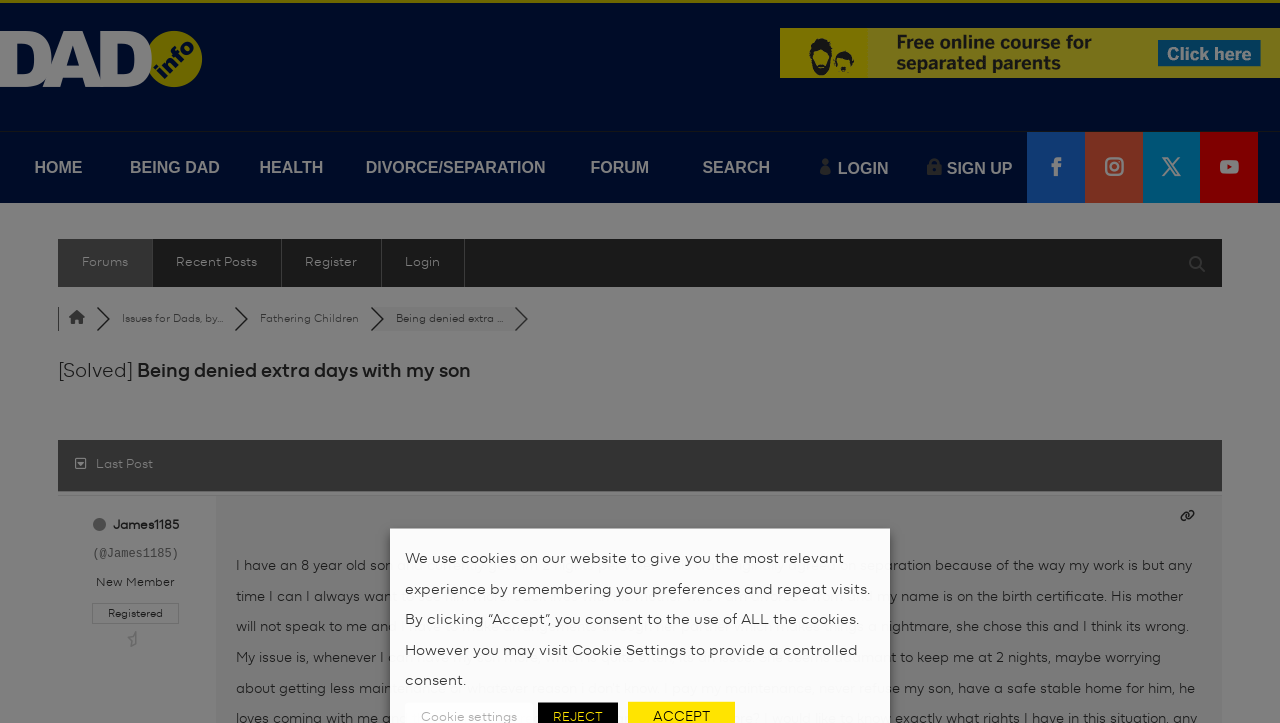Answer with a single word or phrase: 
What is the username of the person who posted the topic?

James1185